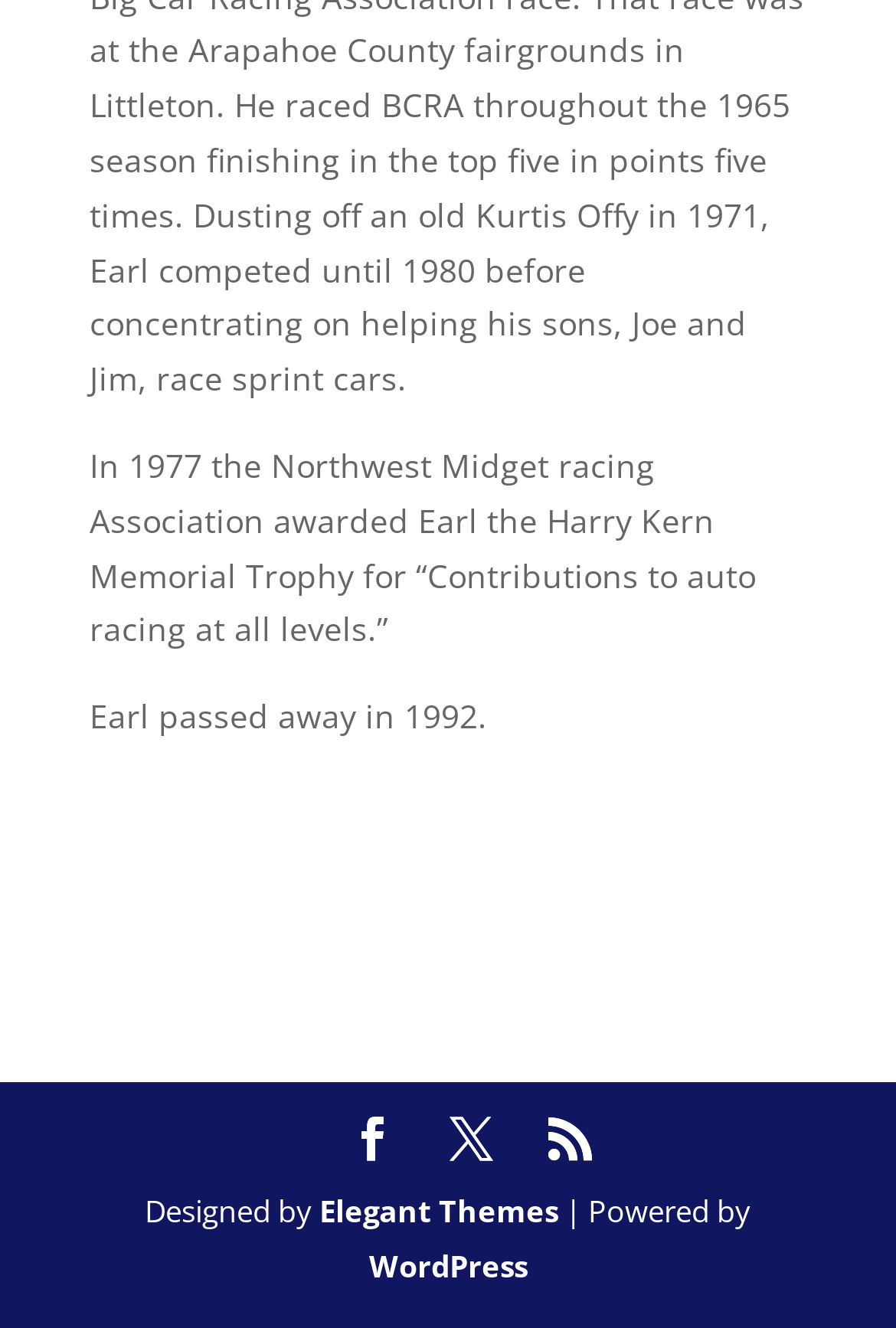Look at the image and give a detailed response to the following question: How many social media links are present?

There are three link elements with bounding box coordinates [0.391, 0.841, 0.44, 0.882], [0.501, 0.841, 0.55, 0.882], and [0.612, 0.841, 0.66, 0.882] that represent social media links.